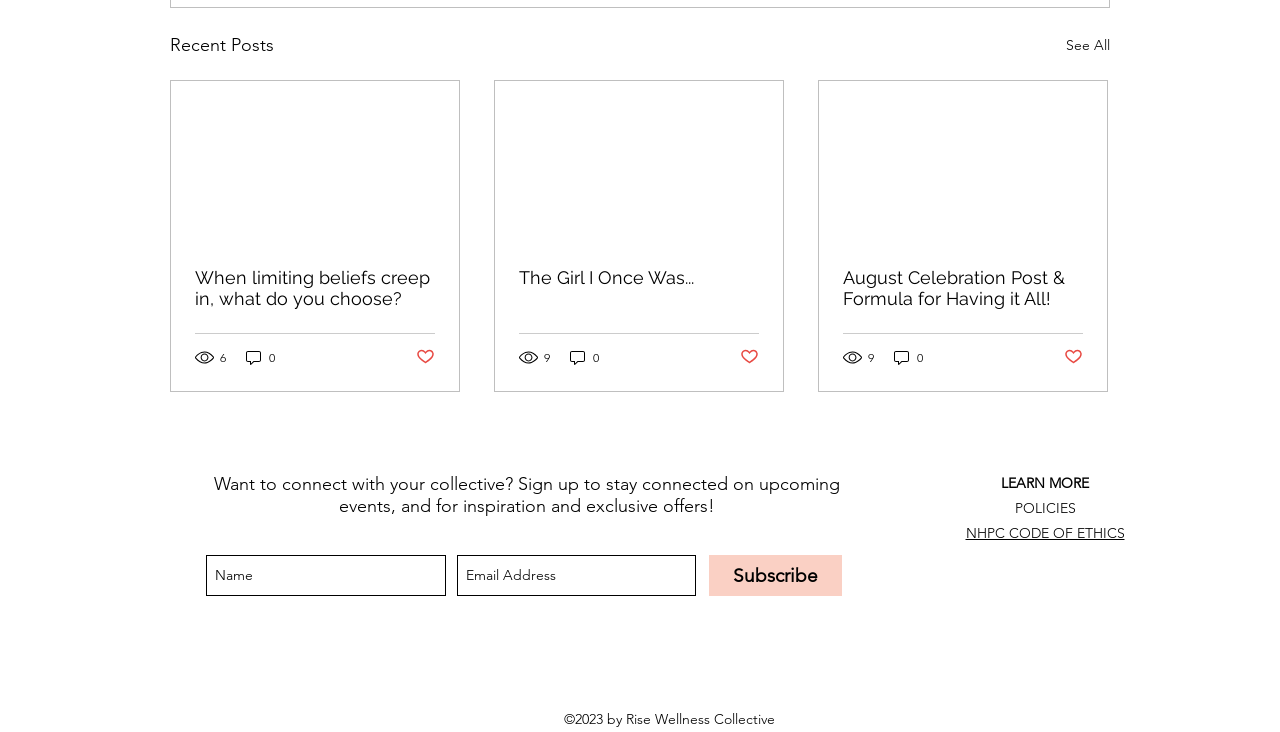Identify the bounding box coordinates of the section that should be clicked to achieve the task described: "Subscribe to the newsletter".

[0.554, 0.758, 0.658, 0.814]